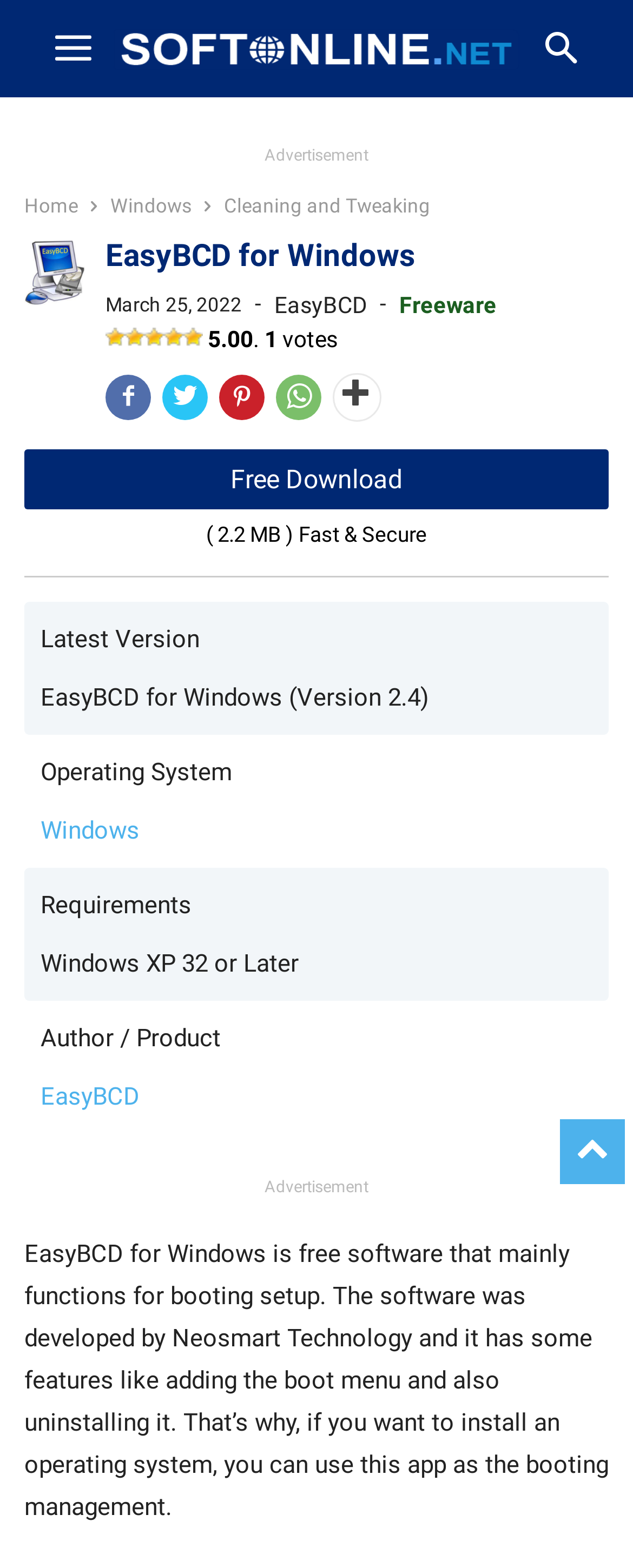What is EasyBCD for Windows?
Please look at the screenshot and answer in one word or a short phrase.

Free software for booting setup